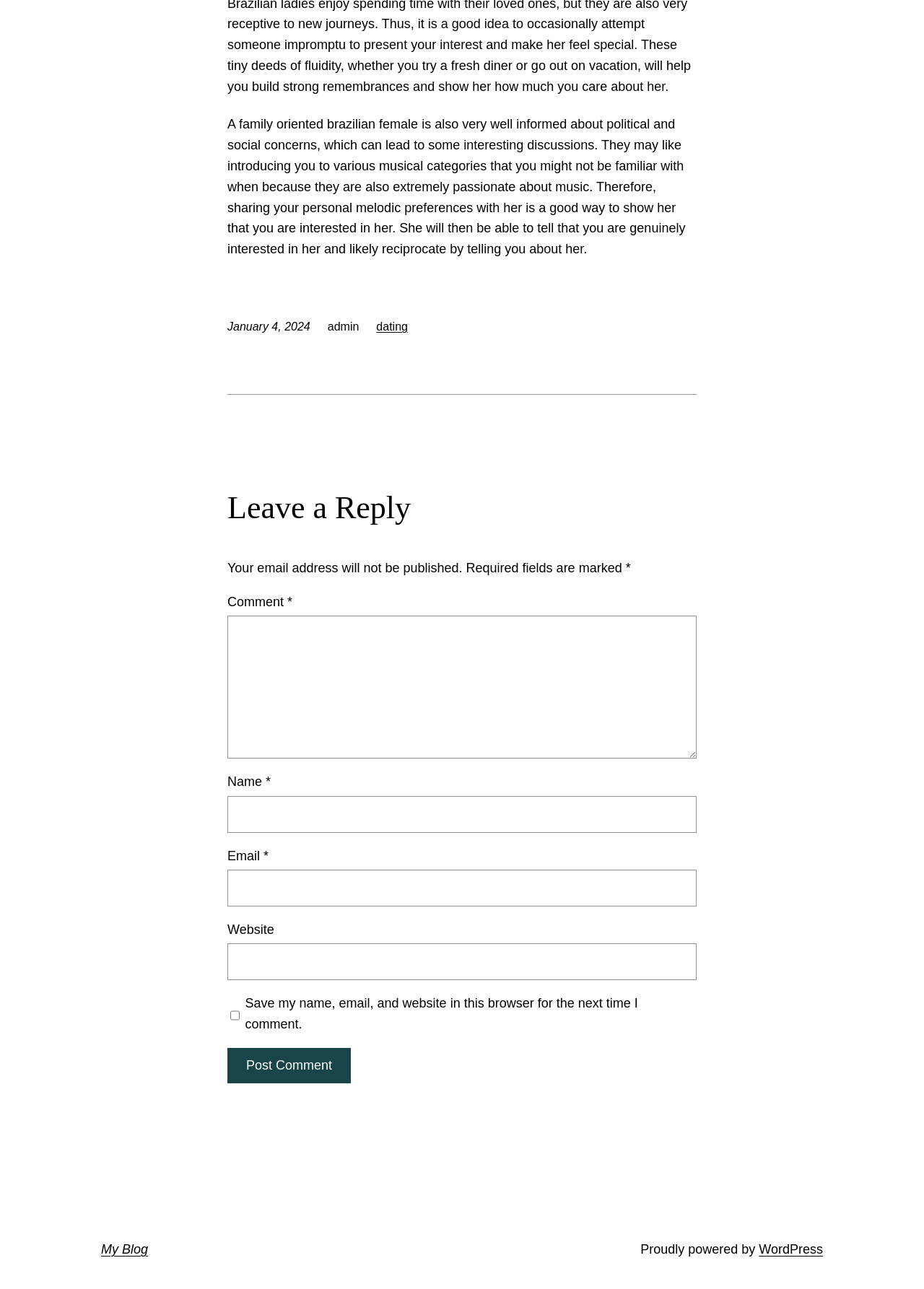How many fields are required in the comment form?
Offer a detailed and full explanation in response to the question.

The comment form has several fields, including Name, Email, and Comment. All three of these fields are marked as required, indicating that they must be filled in before the comment can be submitted.